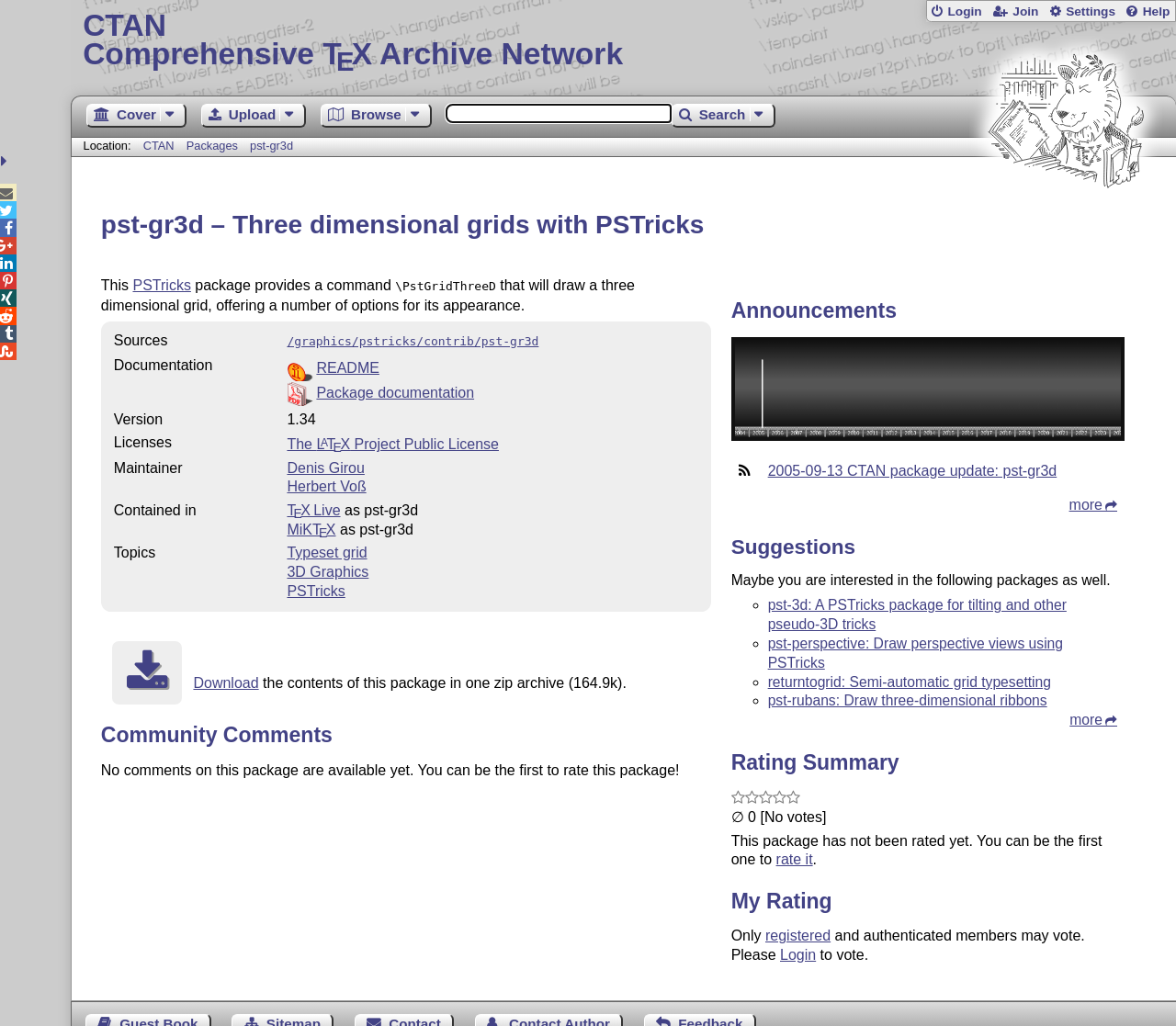Locate the UI element that matches the description Upload in the webpage screenshot. Return the bounding box coordinates in the format (top-left x, top-left y, bottom-right x, bottom-right y), with values ranging from 0 to 1.

[0.171, 0.101, 0.26, 0.124]